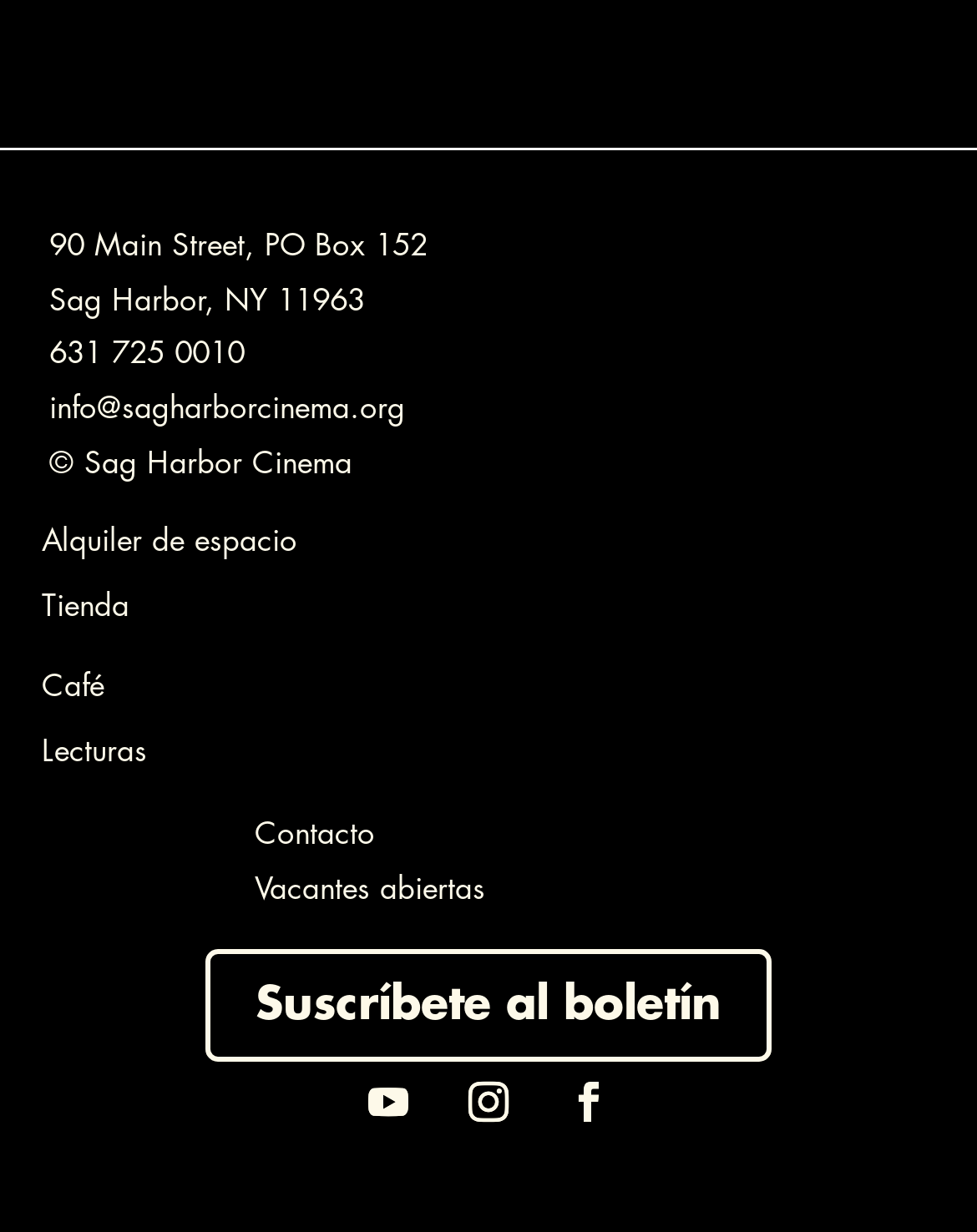What is the phone number of Sag Harbor Cinema?
Analyze the image and provide a thorough answer to the question.

I found the phone number by examining the static text elements at the top of the webpage, which display the phone number as '631 725 0010'.